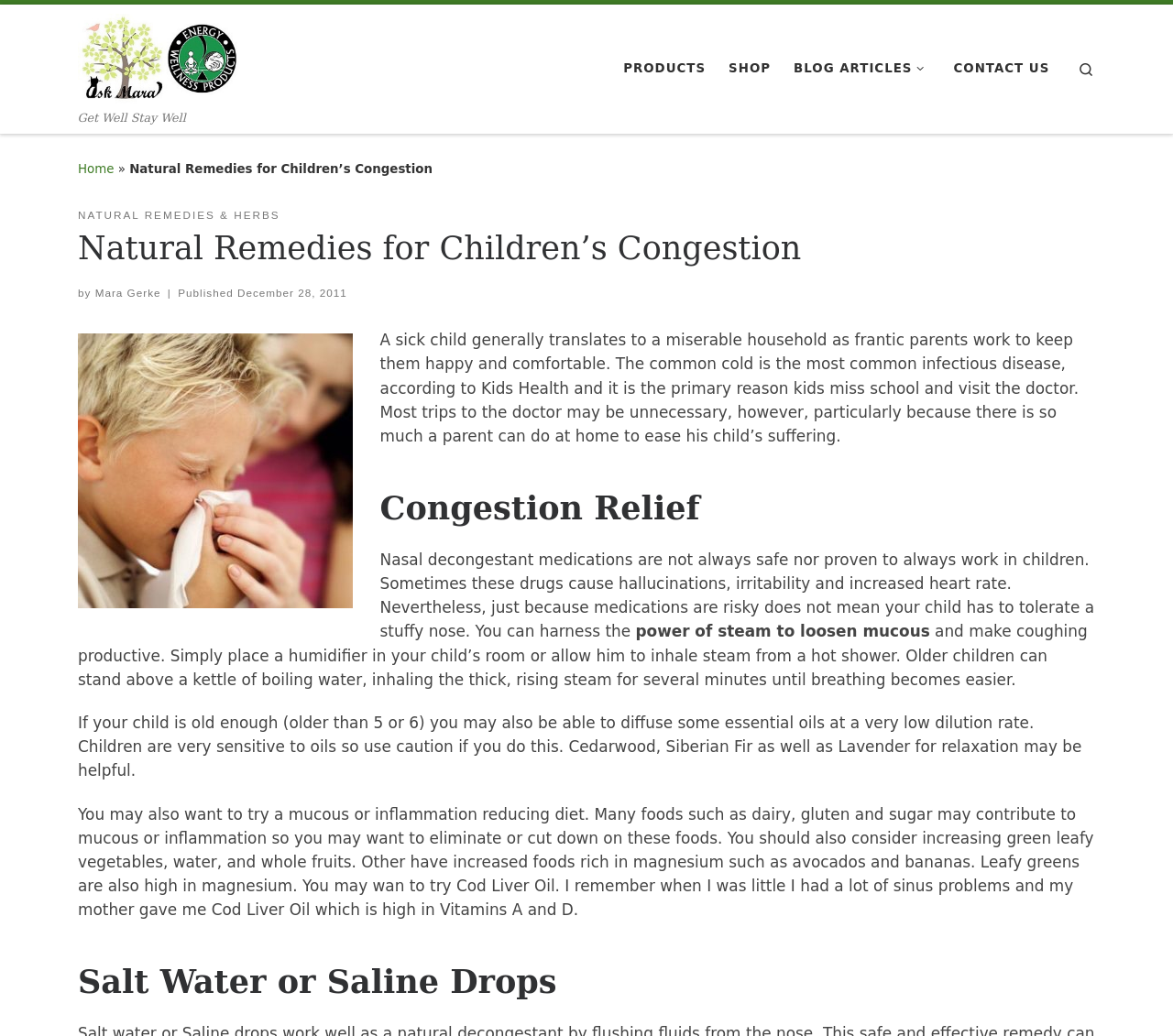Provide the bounding box coordinates of the UI element this sentence describes: "Natural Remedies & Herbs".

[0.066, 0.198, 0.239, 0.217]